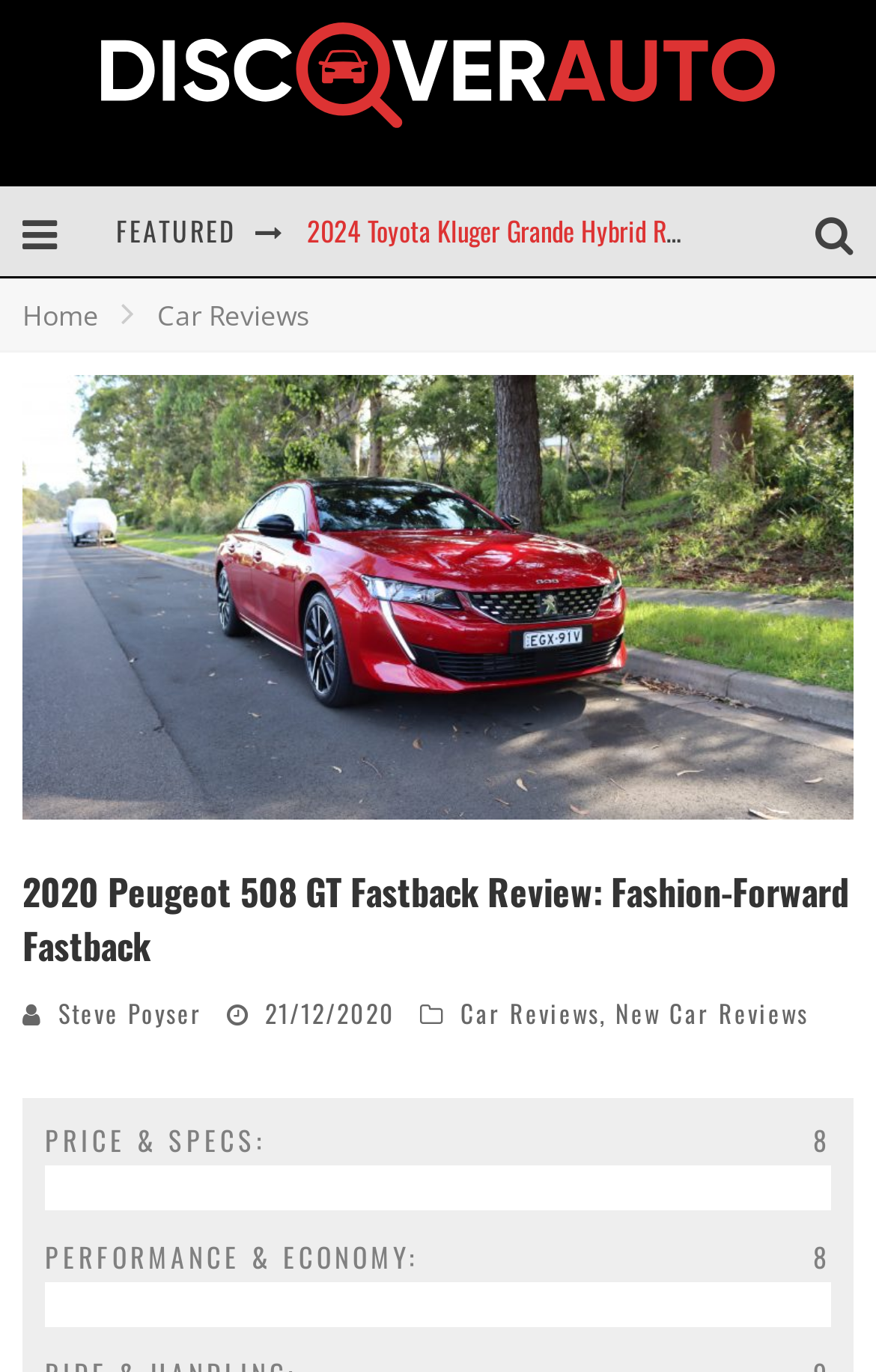Determine the bounding box coordinates (top-left x, top-left y, bottom-right x, bottom-right y) of the UI element described in the following text: Steve Poyser

[0.067, 0.724, 0.231, 0.751]